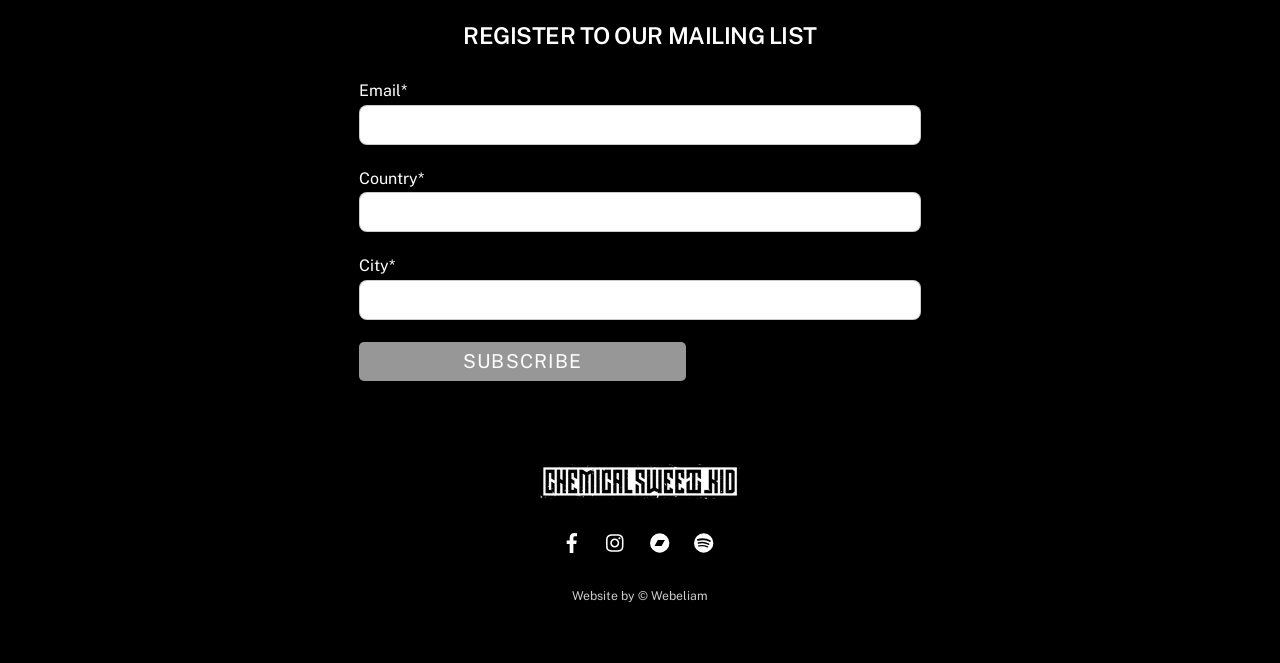What is the required information to subscribe to the mailing list?
Using the image as a reference, answer the question with a short word or phrase.

Email, Country, City